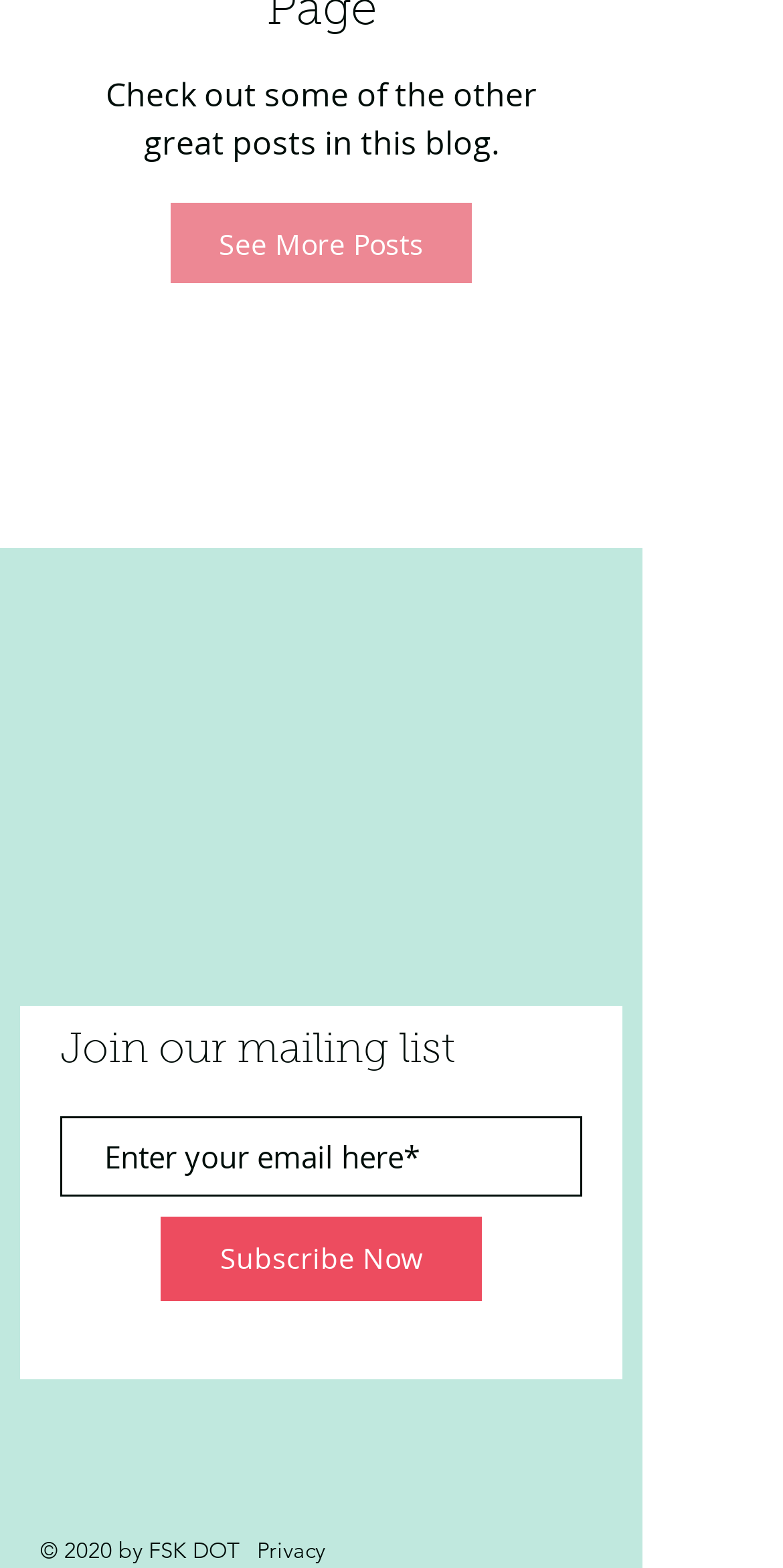Identify the bounding box coordinates of the clickable region to carry out the given instruction: "Follow on Instagram".

[0.051, 0.918, 0.151, 0.968]